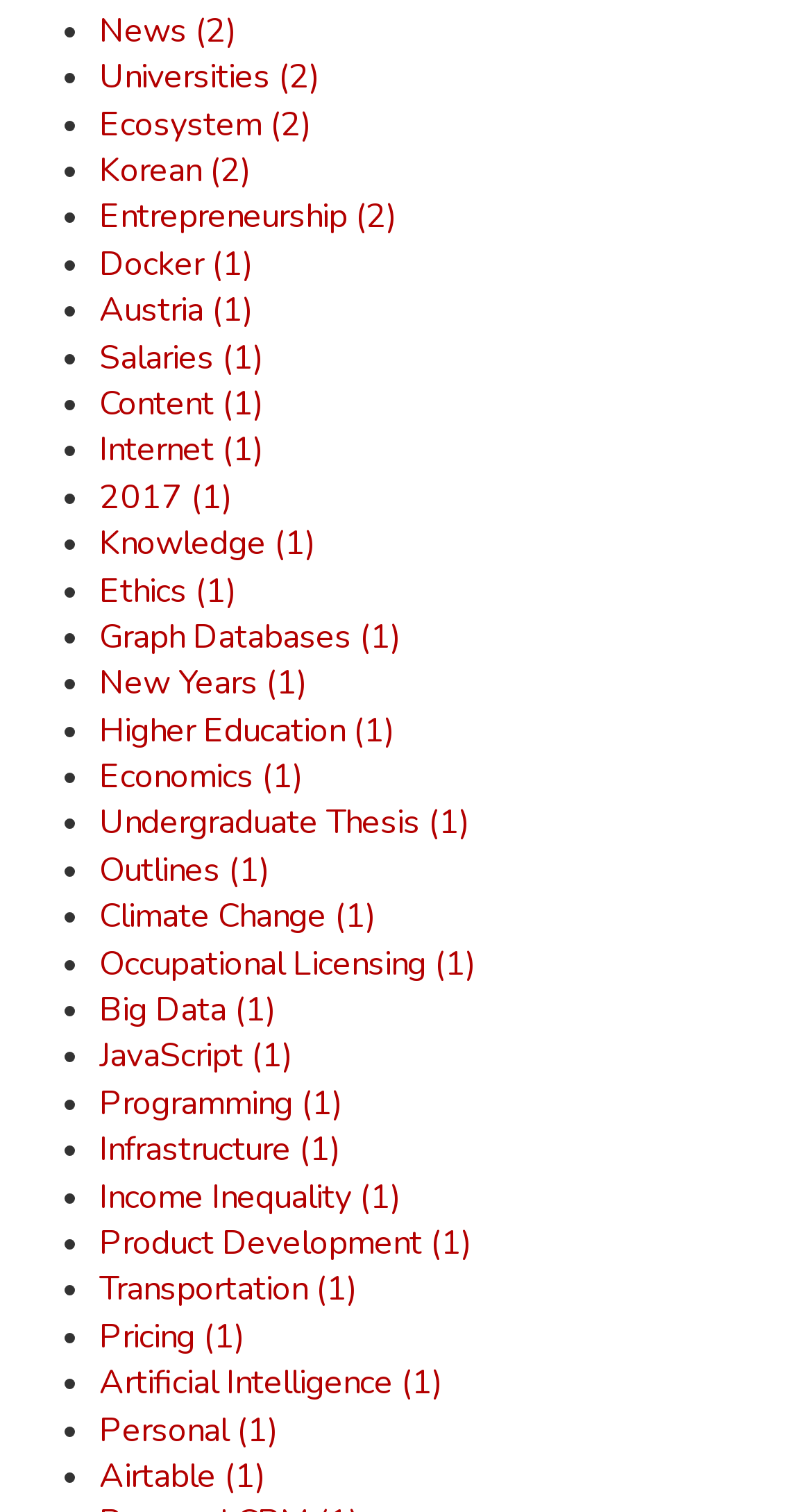Determine the bounding box coordinates of the area to click in order to meet this instruction: "Read about docker".

[0.123, 0.159, 0.312, 0.19]